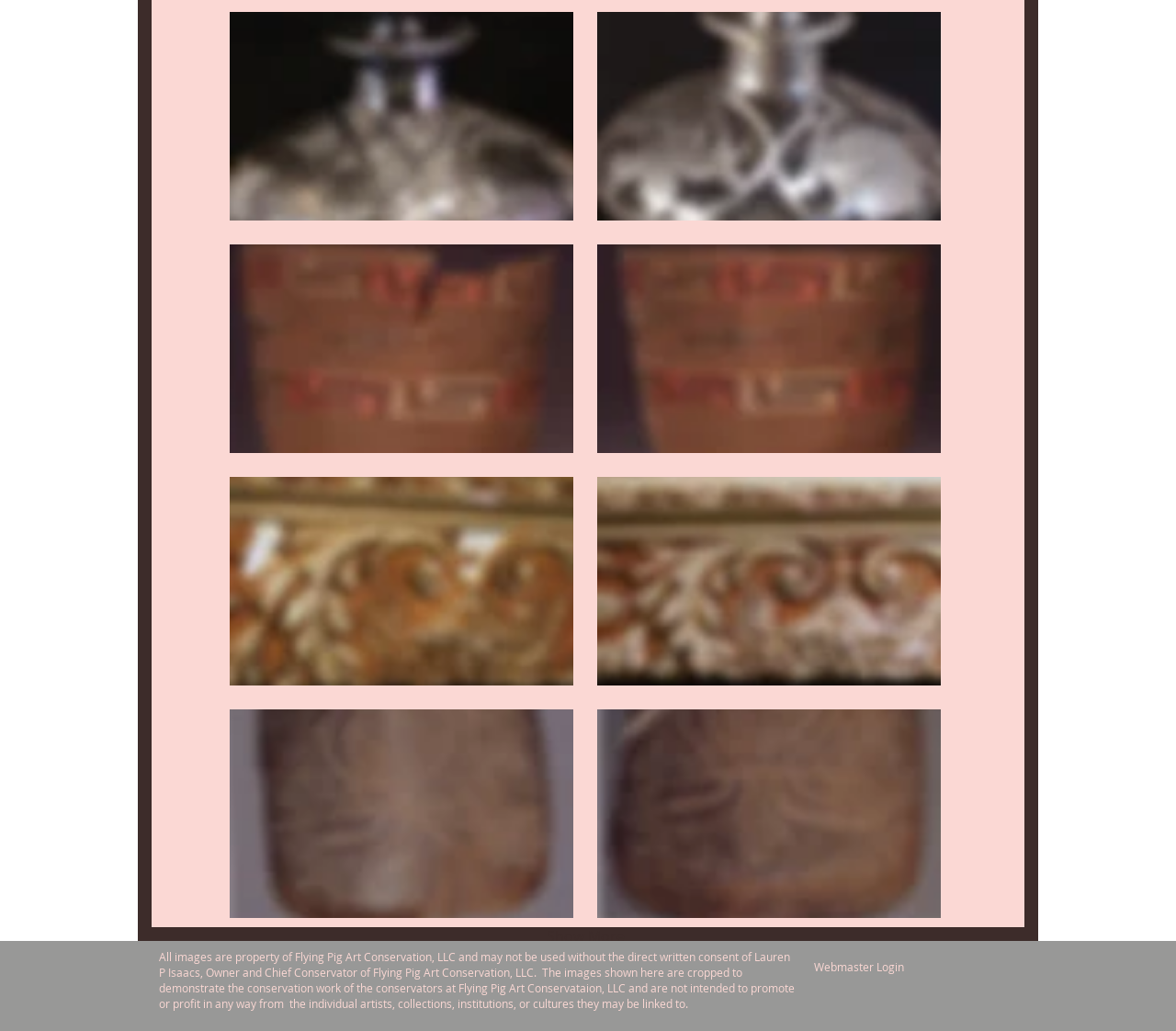Refer to the image and provide a thorough answer to this question:
Why was the carved wood leg restored?

The text accompanying the 'Carved Wood, Large Loss: Before' image explains that the object 'served as a model for tattoos' and was restored because of its significance, despite normally not being restored.